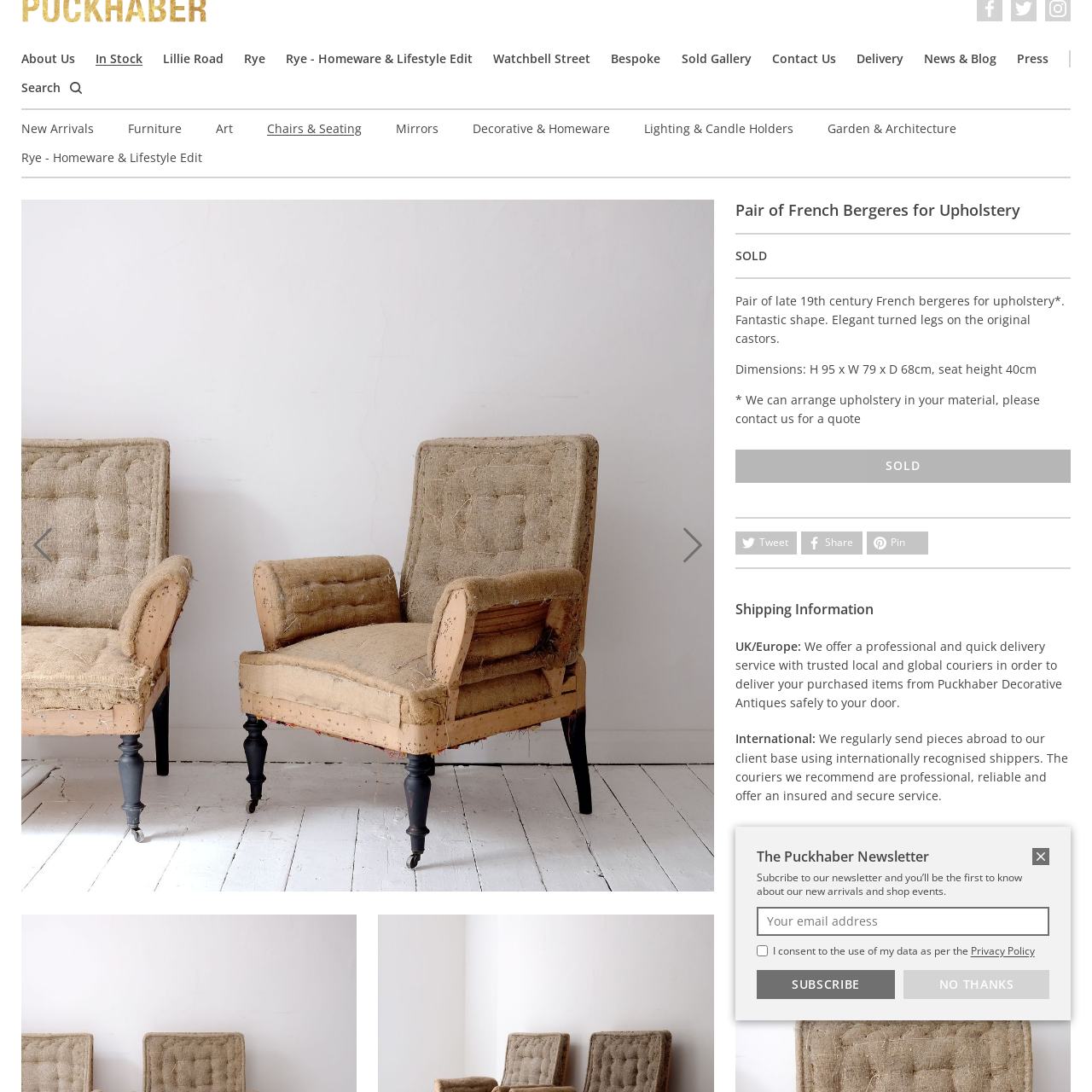What is the current status of the chairs?
Carefully examine the content inside the red bounding box and give a detailed response based on what you observe.

The description mentions that the chairs are currently listed as sold, indicating that they have been purchased and are no longer available for sale.